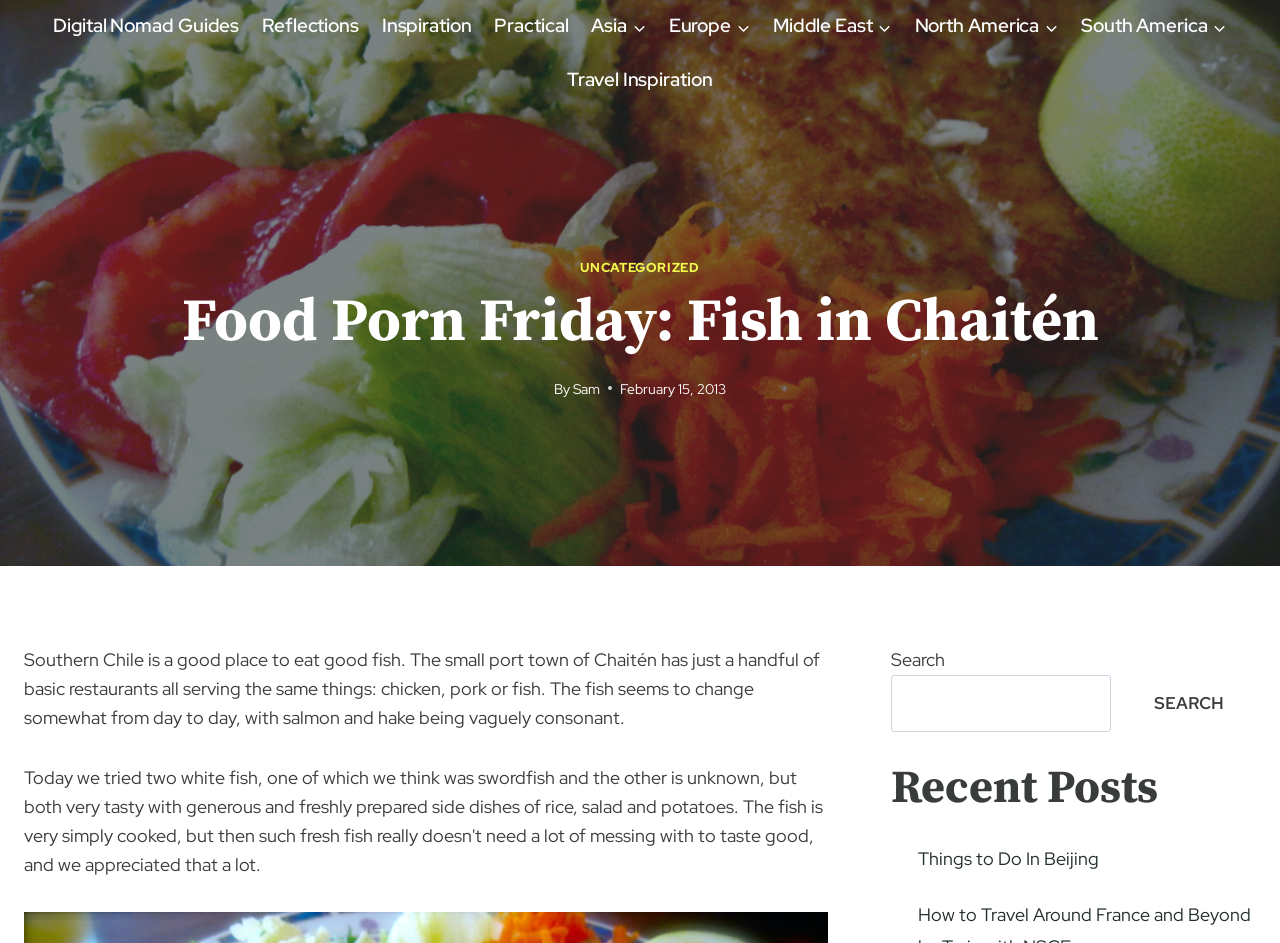Highlight the bounding box coordinates of the element that should be clicked to carry out the following instruction: "Search for something". The coordinates must be given as four float numbers ranging from 0 to 1, i.e., [left, top, right, bottom].

[0.696, 0.716, 0.868, 0.776]